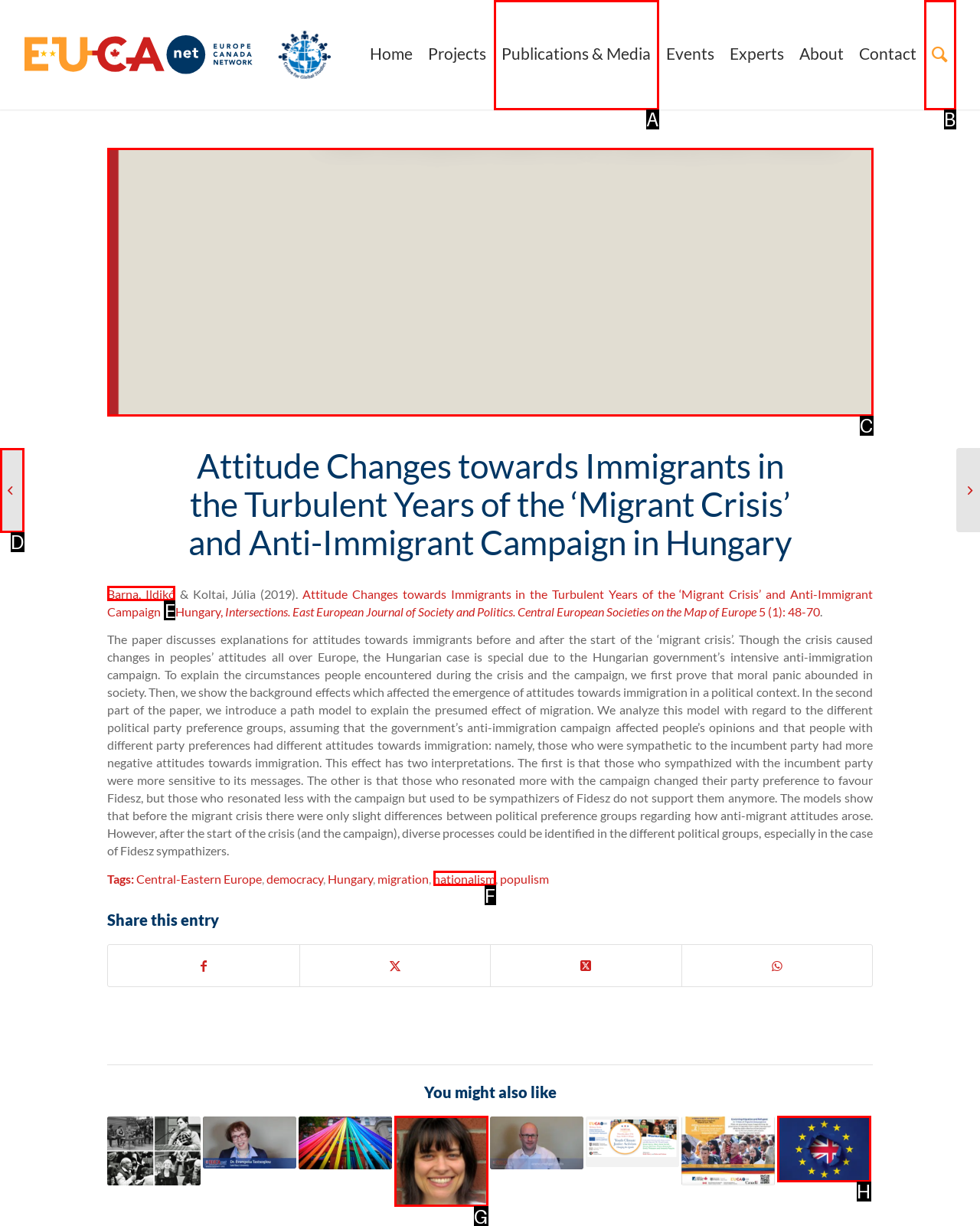Identify the UI element that corresponds to this description: title="Patricia Cochran: Jurisdictional Relationships"
Respond with the letter of the correct option.

G